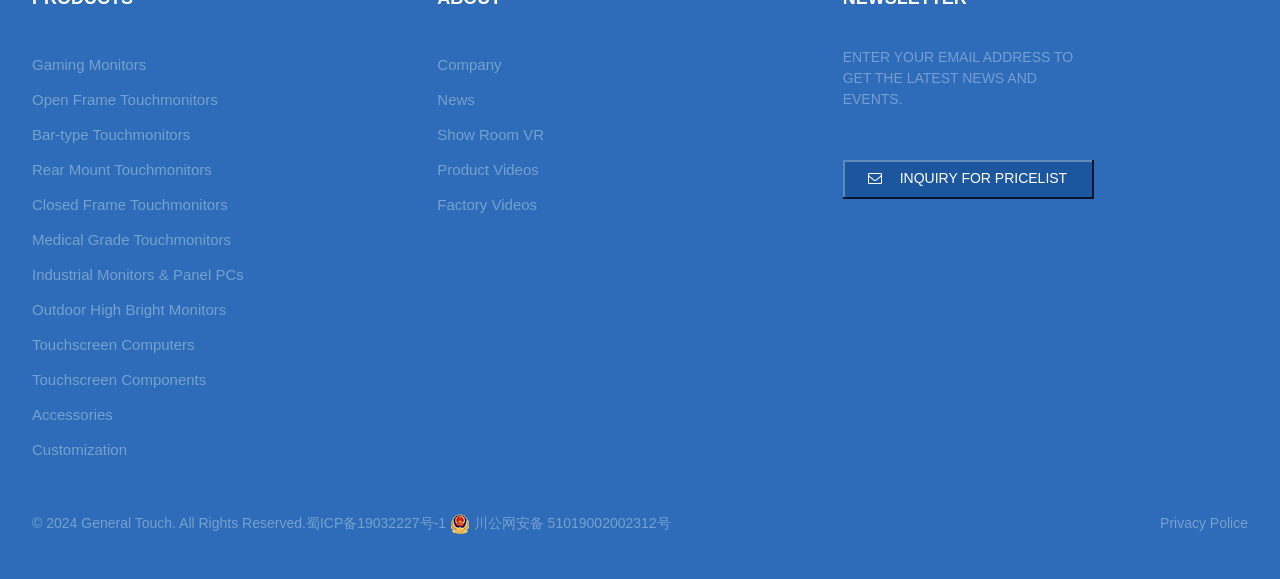Can you identify the bounding box coordinates of the clickable region needed to carry out this instruction: 'Check the privacy policy'? The coordinates should be four float numbers within the range of 0 to 1, stated as [left, top, right, bottom].

[0.906, 0.889, 0.975, 0.916]